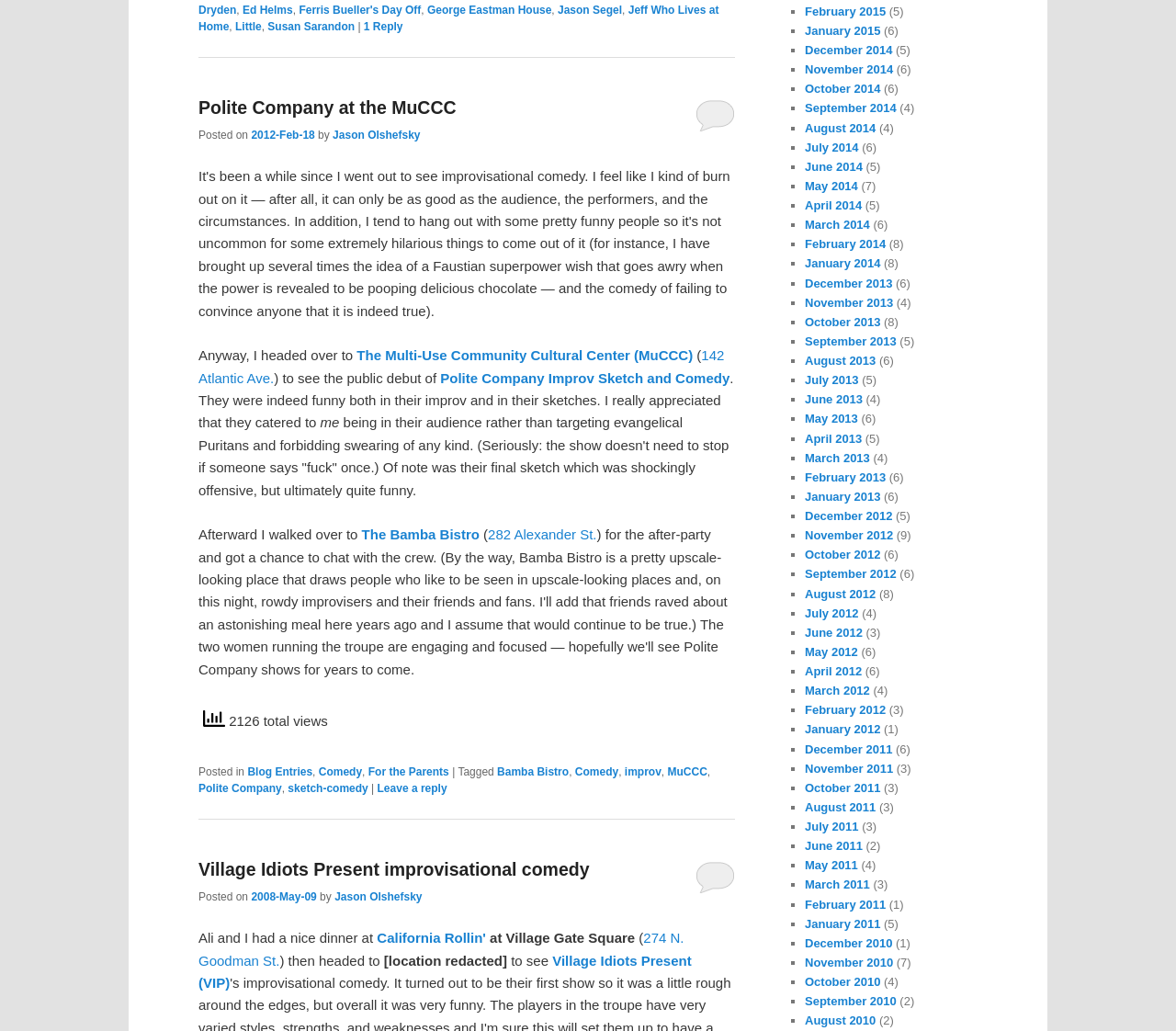Given the description "Polite Company at the MuCCC", provide the bounding box coordinates of the corresponding UI element.

[0.169, 0.094, 0.388, 0.114]